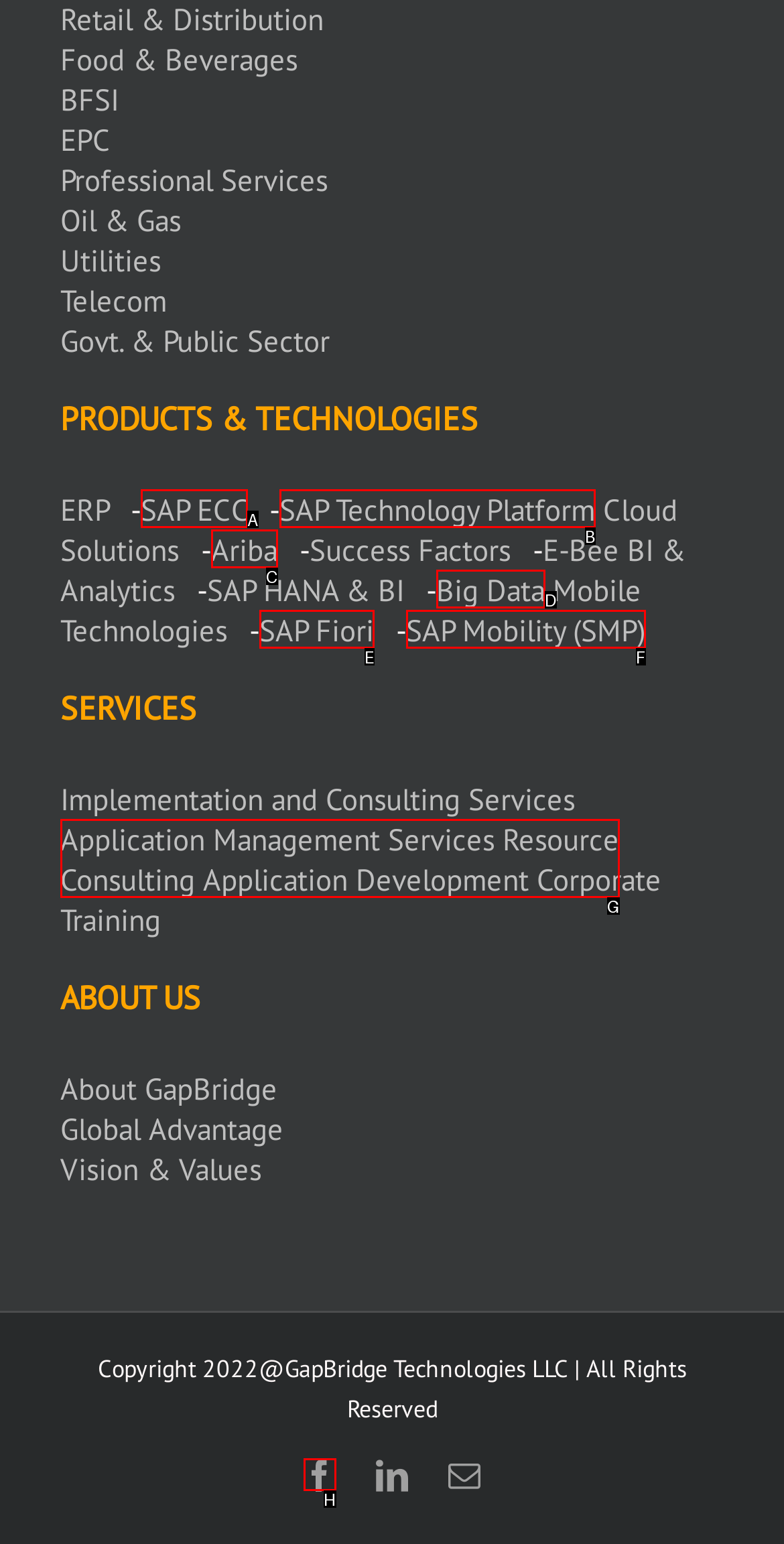Tell me which option best matches the description: title="Facebook"
Answer with the option's letter from the given choices directly.

H